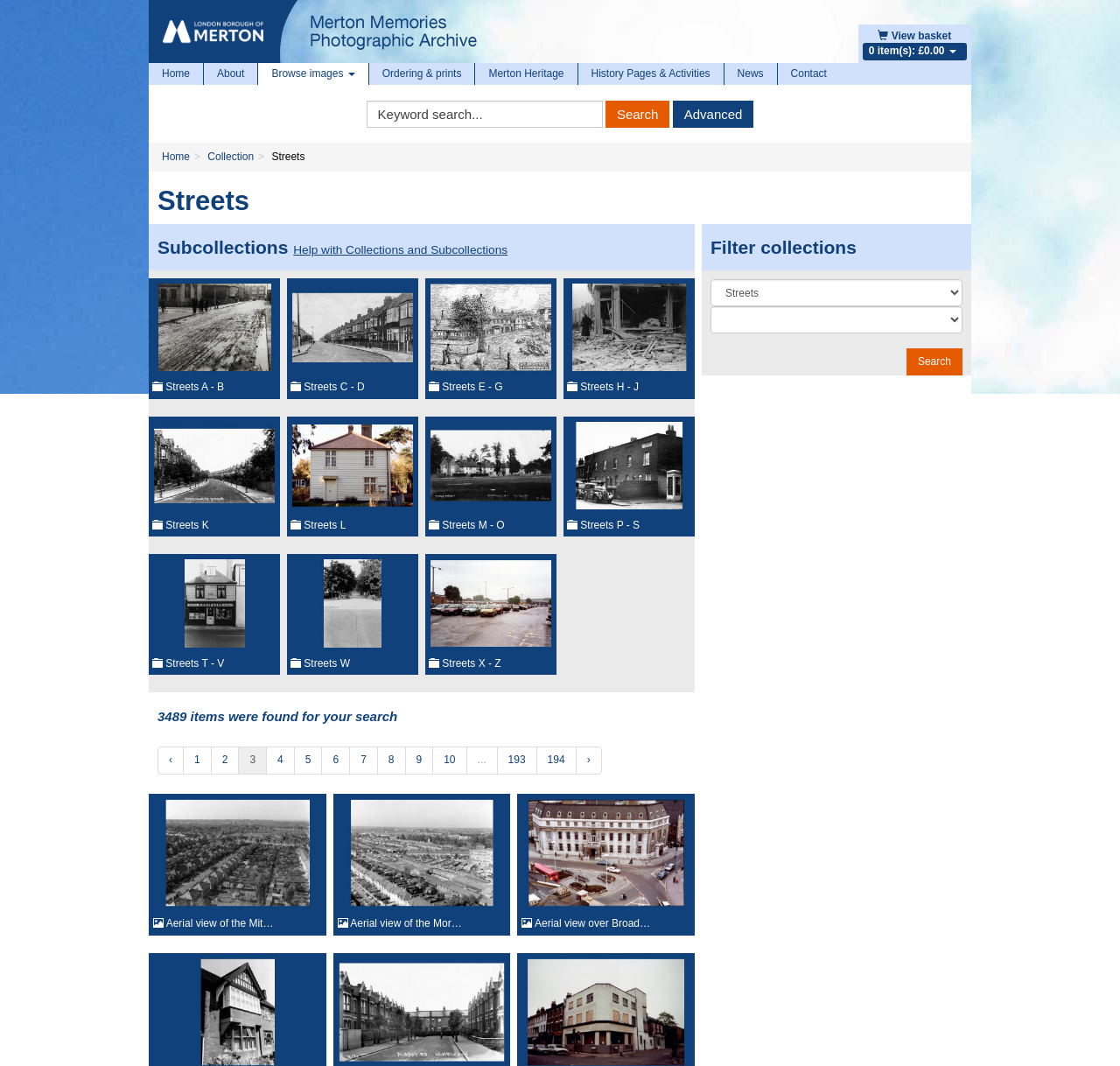What is the function of the '« Previous' link?
Refer to the image and provide a one-word or short phrase answer.

Go to previous page